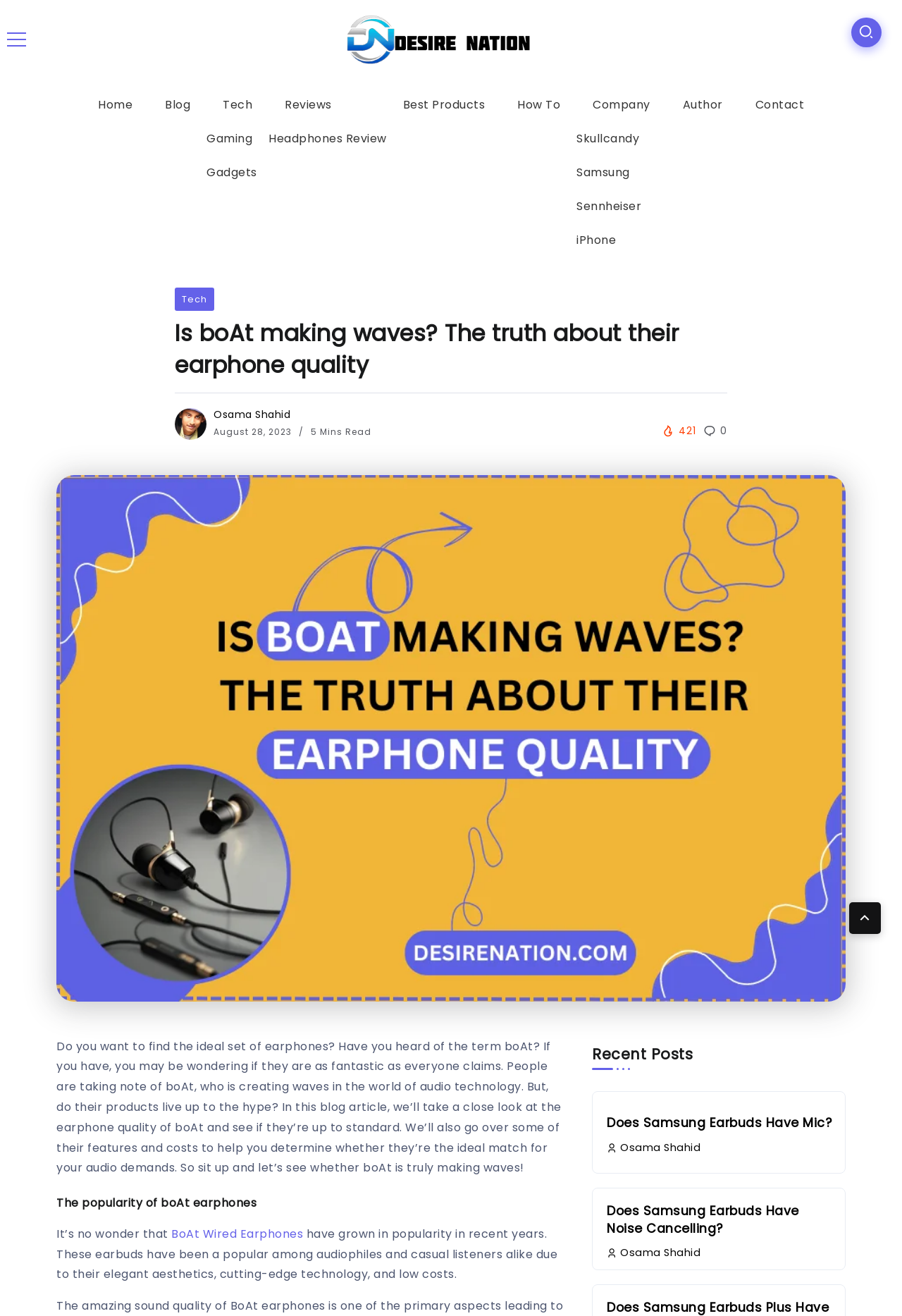Please locate the bounding box coordinates of the region I need to click to follow this instruction: "Read the article about 'Does Samsung Earbuds Have Mic?'".

[0.673, 0.847, 0.929, 0.86]